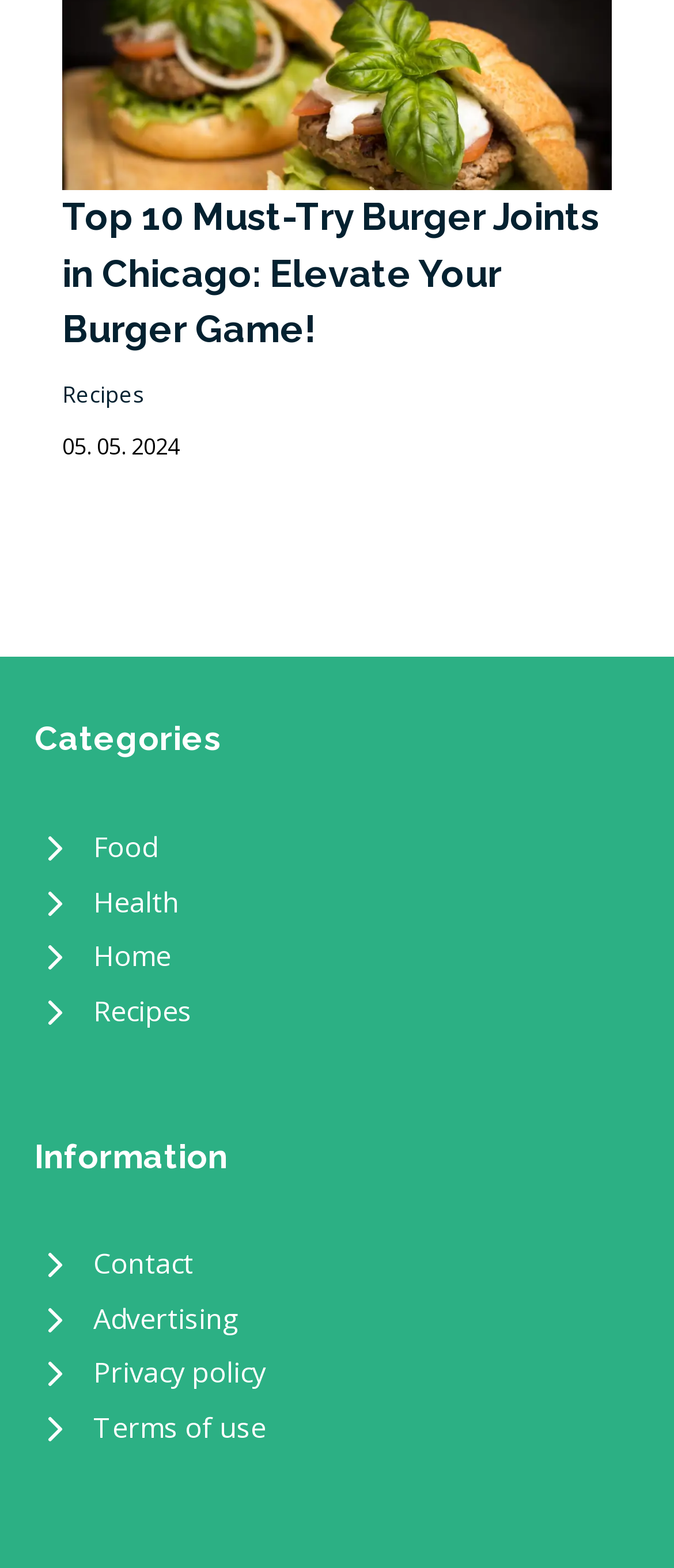Given the element description Privacy policy, predict the bounding box coordinates for the UI element in the webpage screenshot. The format should be (top-left x, top-left y, bottom-right x, bottom-right y), and the values should be between 0 and 1.

[0.051, 0.859, 0.949, 0.894]